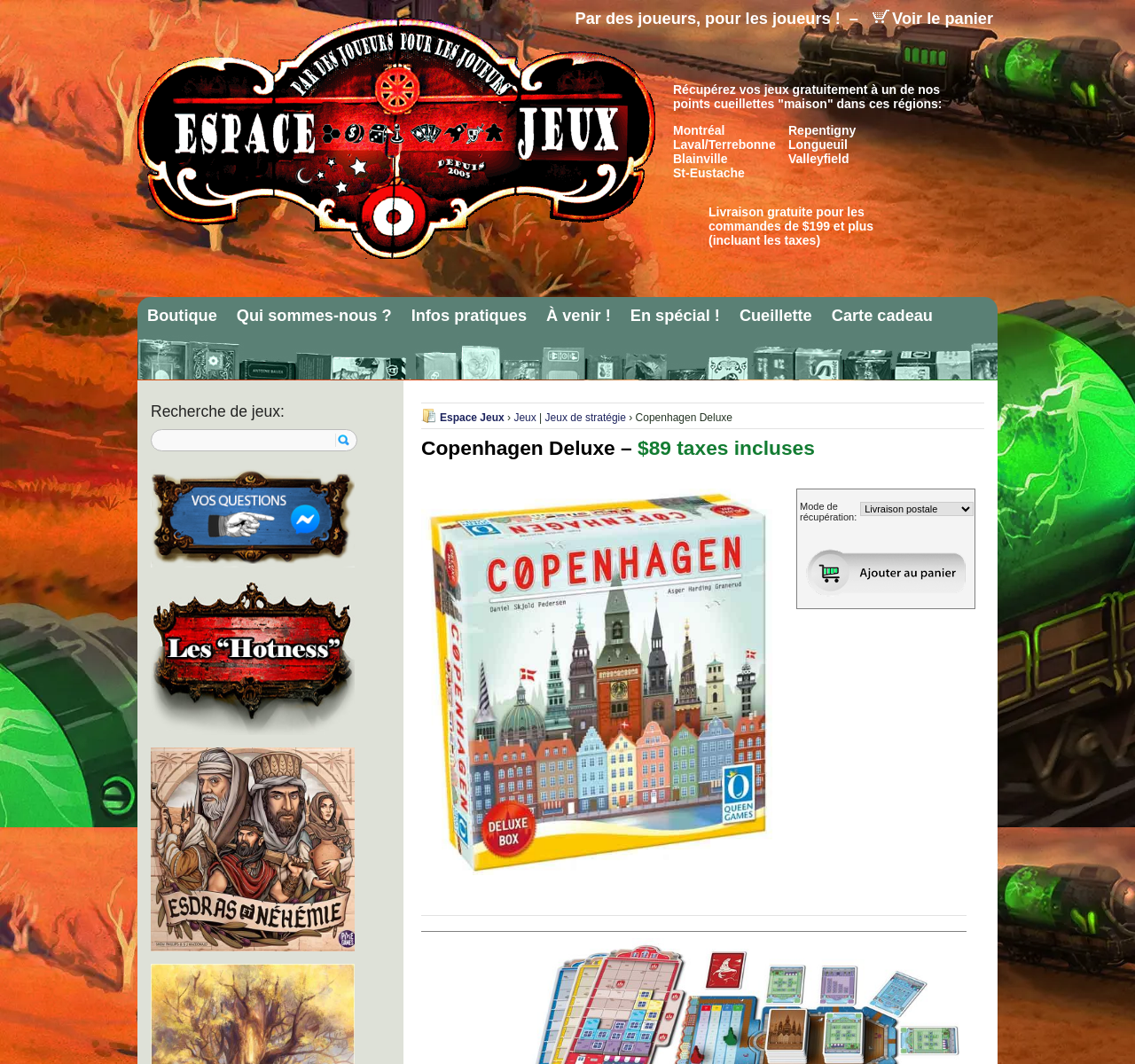Please identify the coordinates of the bounding box for the clickable region that will accomplish this instruction: "Go to Espace Jeux".

[0.121, 0.232, 0.577, 0.246]